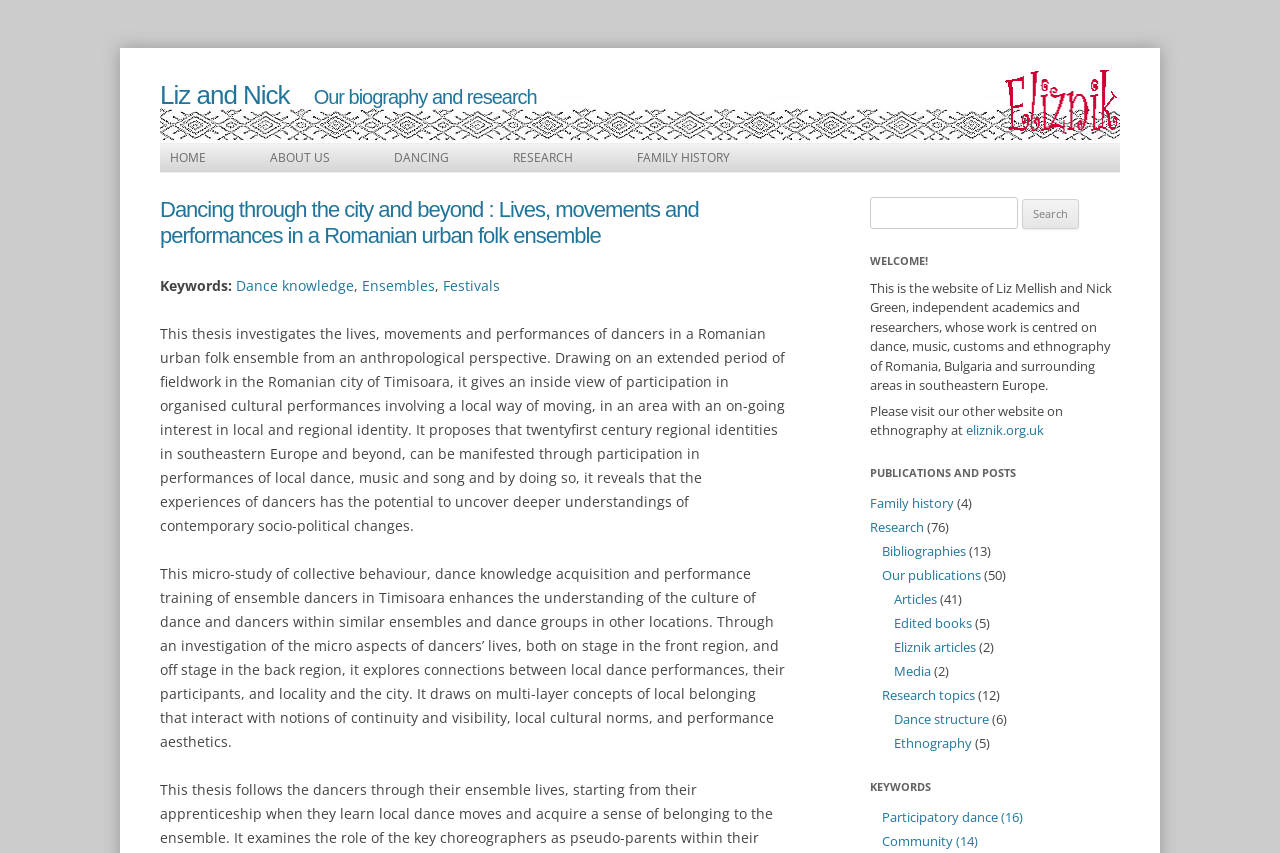Show the bounding box coordinates of the element that should be clicked to complete the task: "Click on the 'HOME' link".

[0.125, 0.169, 0.169, 0.201]